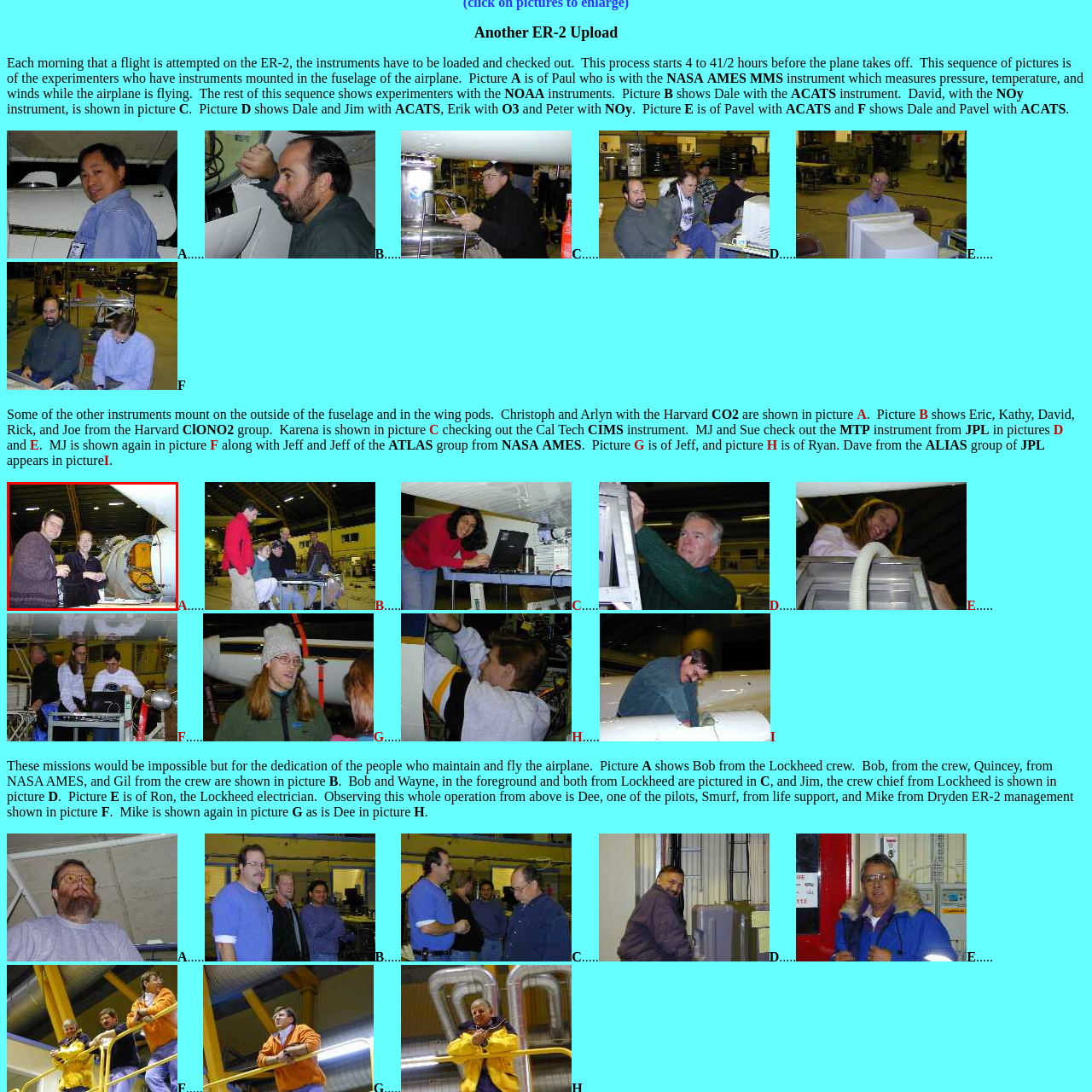What is the primary purpose of the instrument being checked?
Review the image inside the red bounding box and give a detailed answer.

The caption states that the instrument plays a crucial role in gathering atmospheric data during flights, which implies that its primary purpose is to collect data related to the atmosphere.